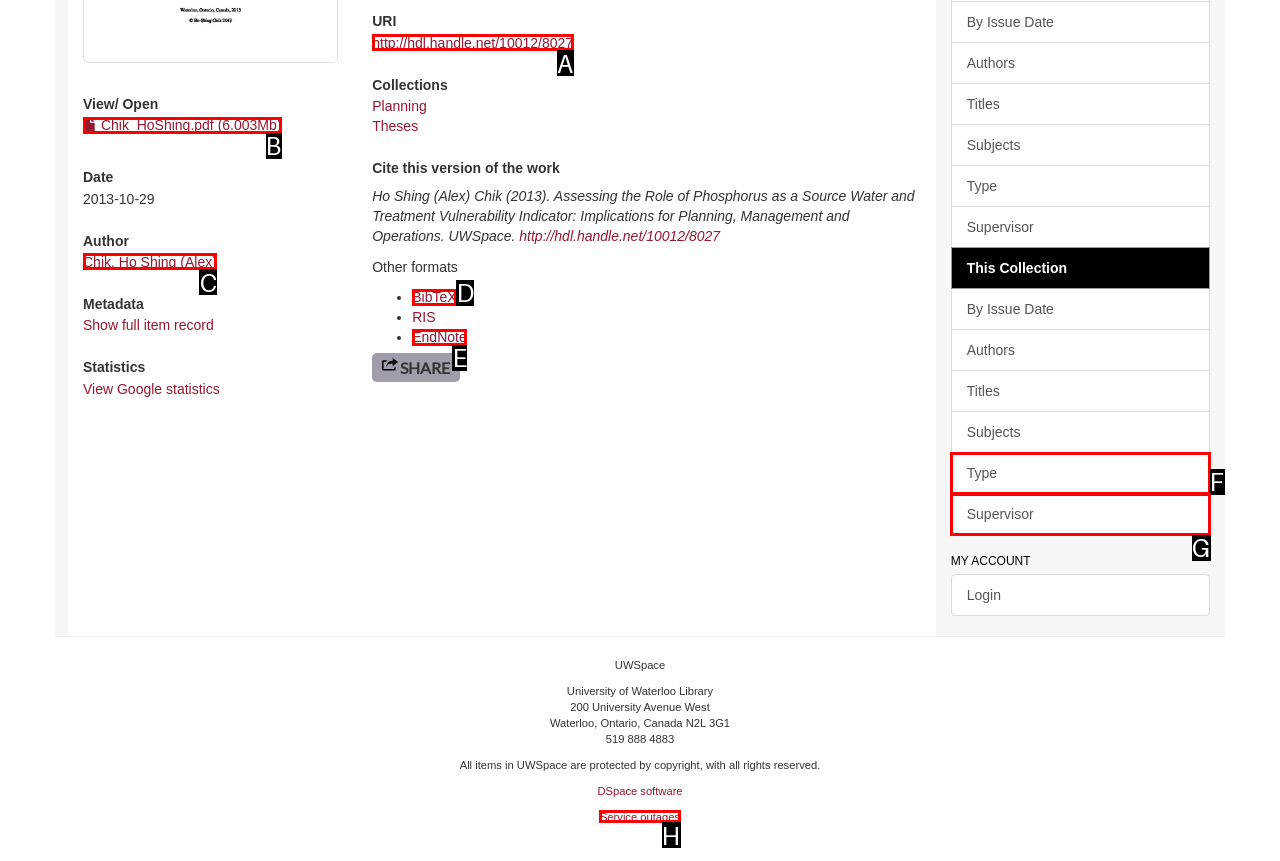Given the description: Chik, Ho Shing (Alex), identify the matching HTML element. Provide the letter of the correct option.

C